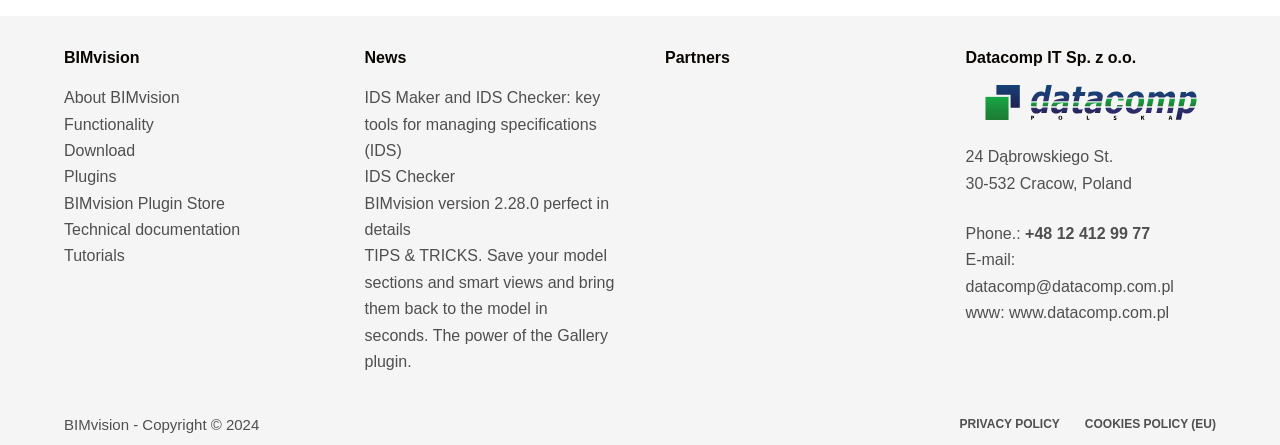What is the name of the software?
Utilize the information in the image to give a detailed answer to the question.

The name of the software can be found in the heading element 'BIMvision' at the top of the webpage, which suggests that the webpage is about a software called BIMvision.